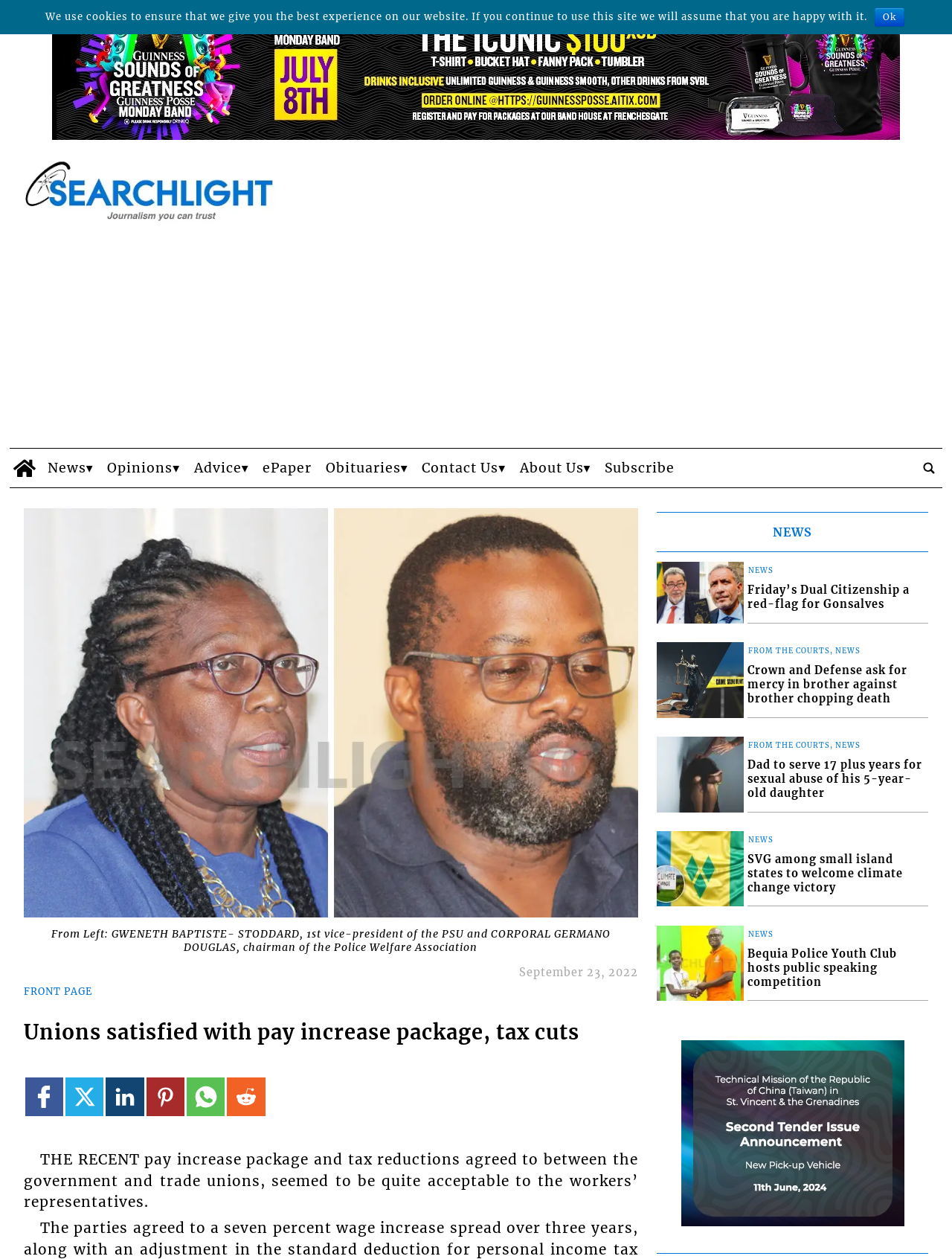Locate the bounding box of the UI element with the following description: "Contact Us".

[0.436, 0.346, 0.538, 0.369]